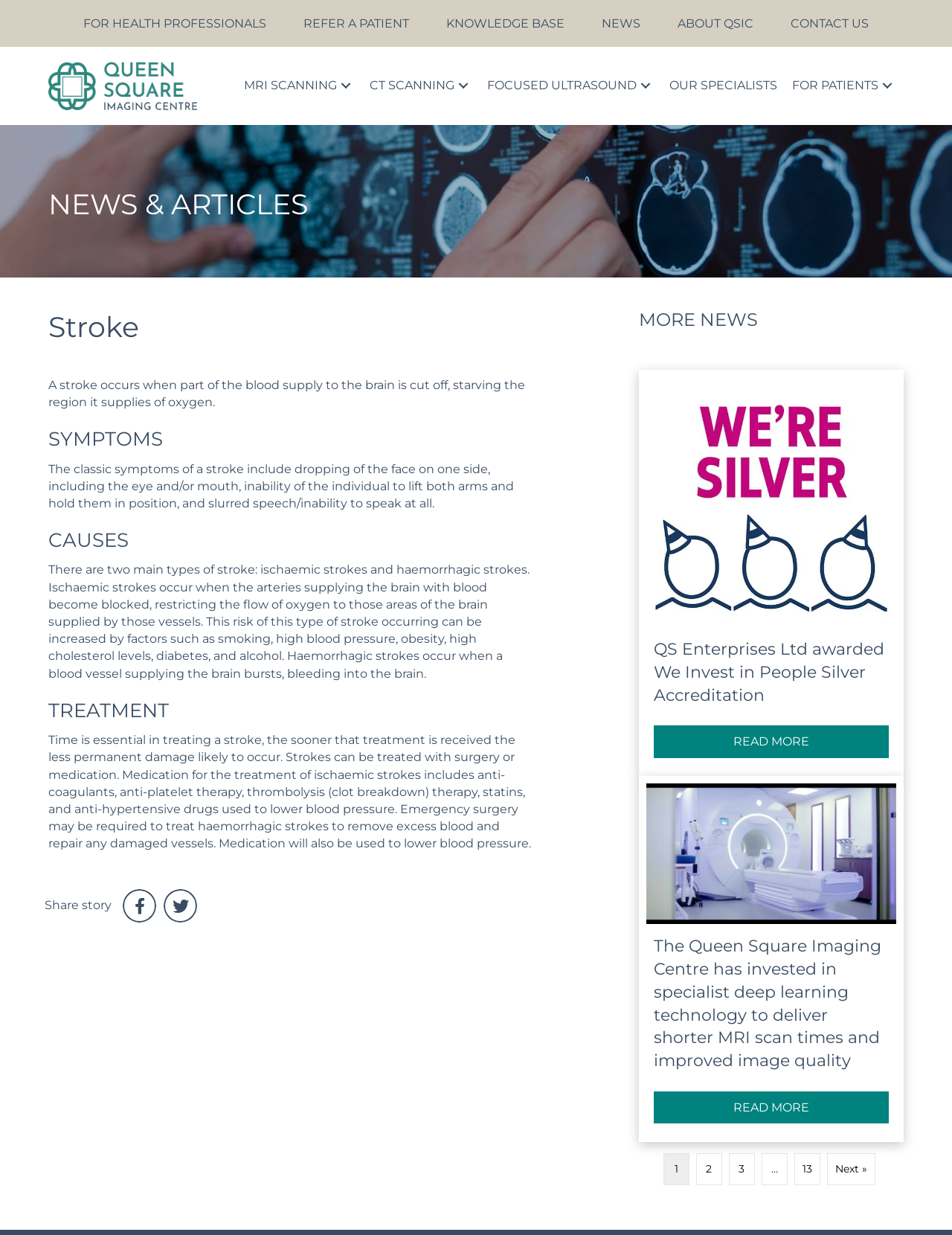Please provide the bounding box coordinates for the element that needs to be clicked to perform the following instruction: "Click on MRI SCANNING". The coordinates should be given as four float numbers between 0 and 1, i.e., [left, top, right, bottom].

[0.256, 0.056, 0.38, 0.083]